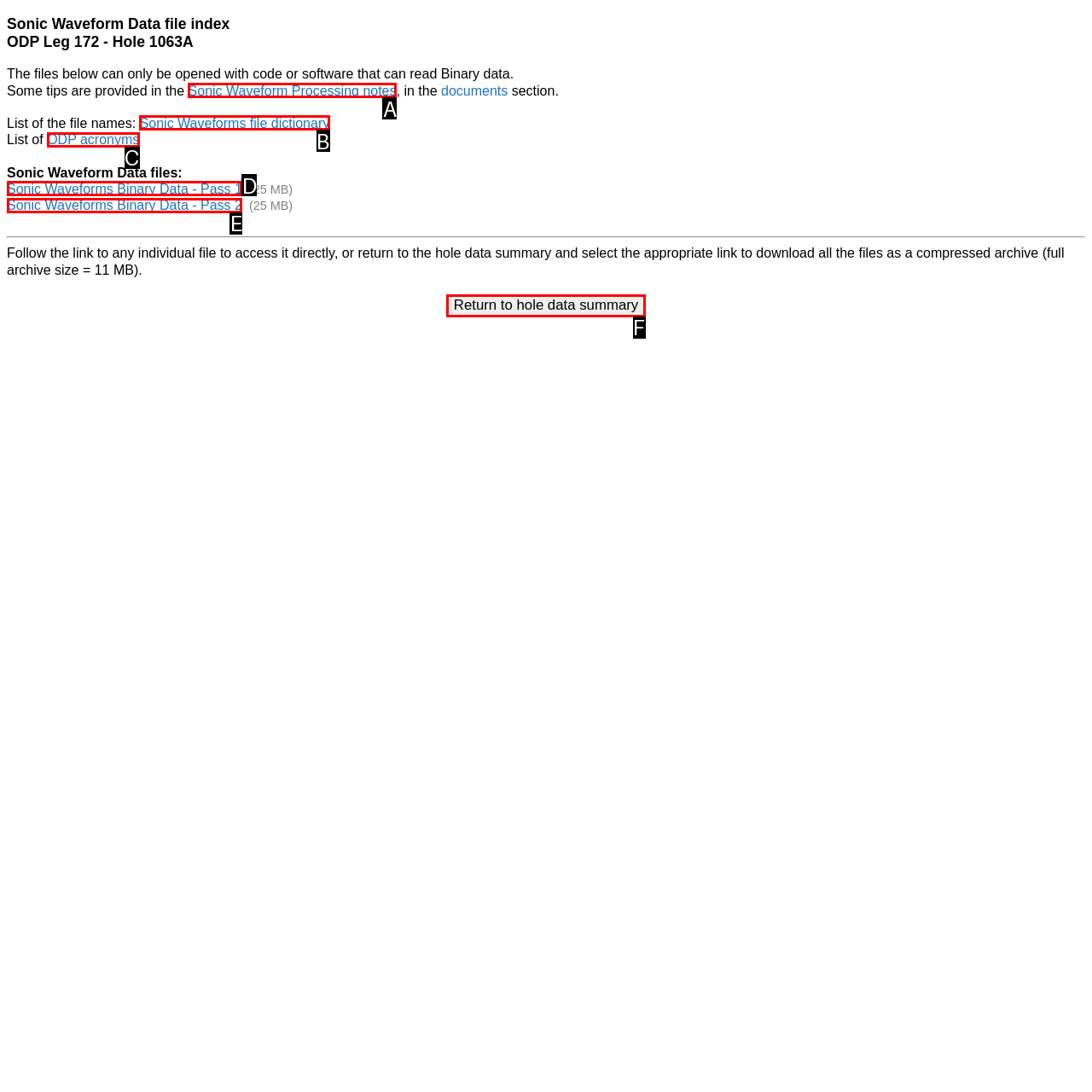Match the HTML element to the given description: ODP acronyms
Indicate the option by its letter.

C